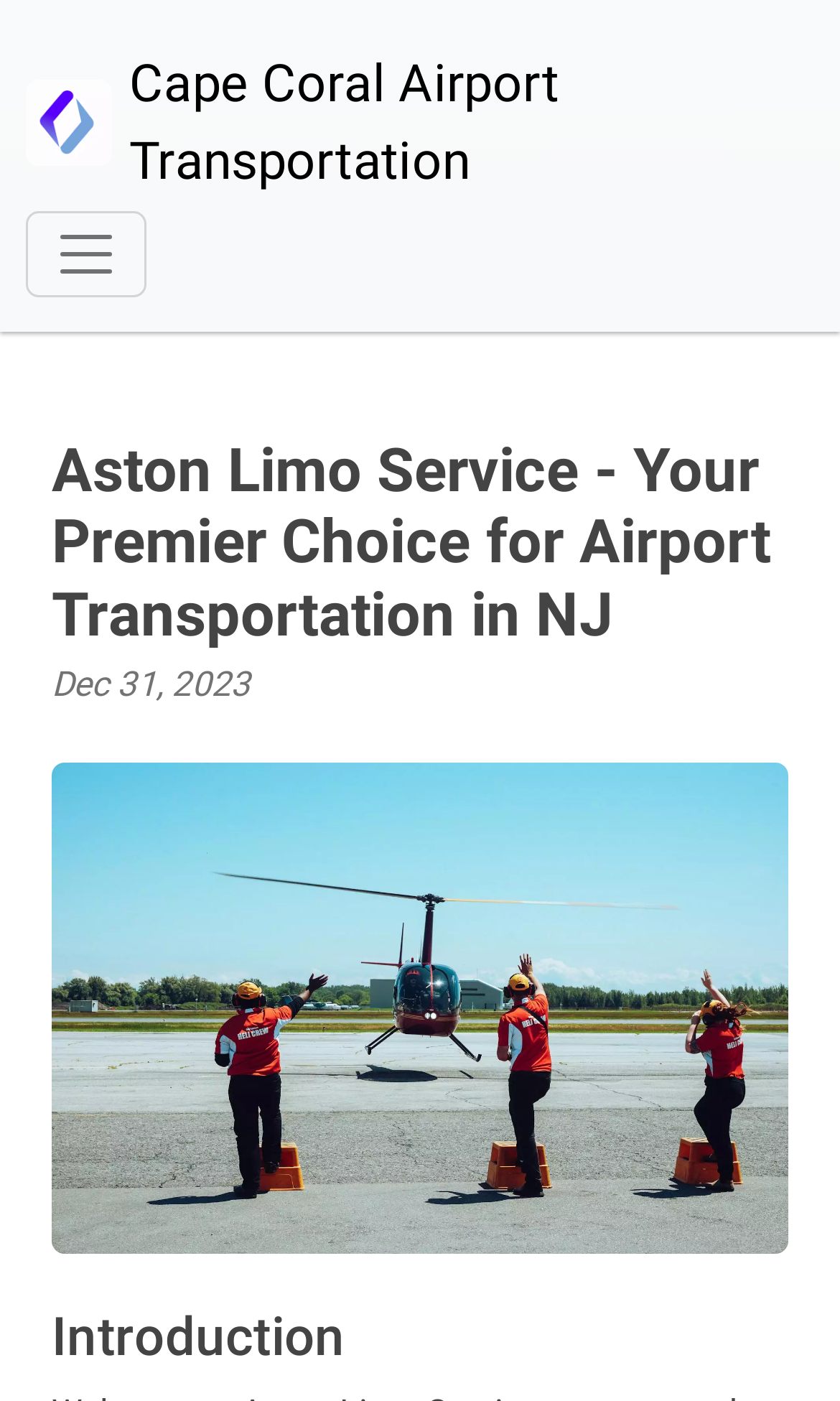What is the date displayed on the webpage? Analyze the screenshot and reply with just one word or a short phrase.

Dec 31, 2023